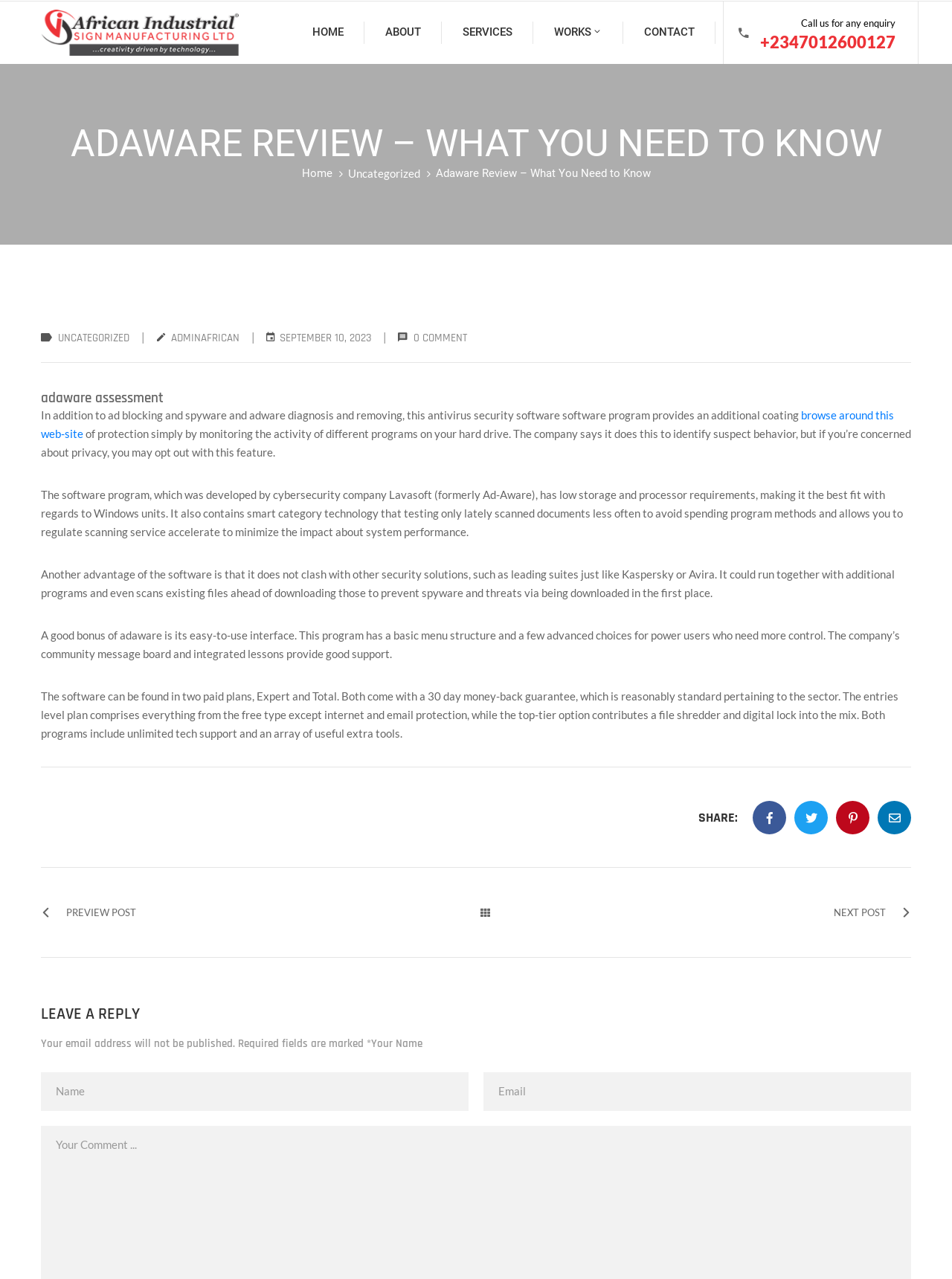Identify the bounding box coordinates of the region that should be clicked to execute the following instruction: "Call the phone number".

[0.798, 0.025, 0.941, 0.041]